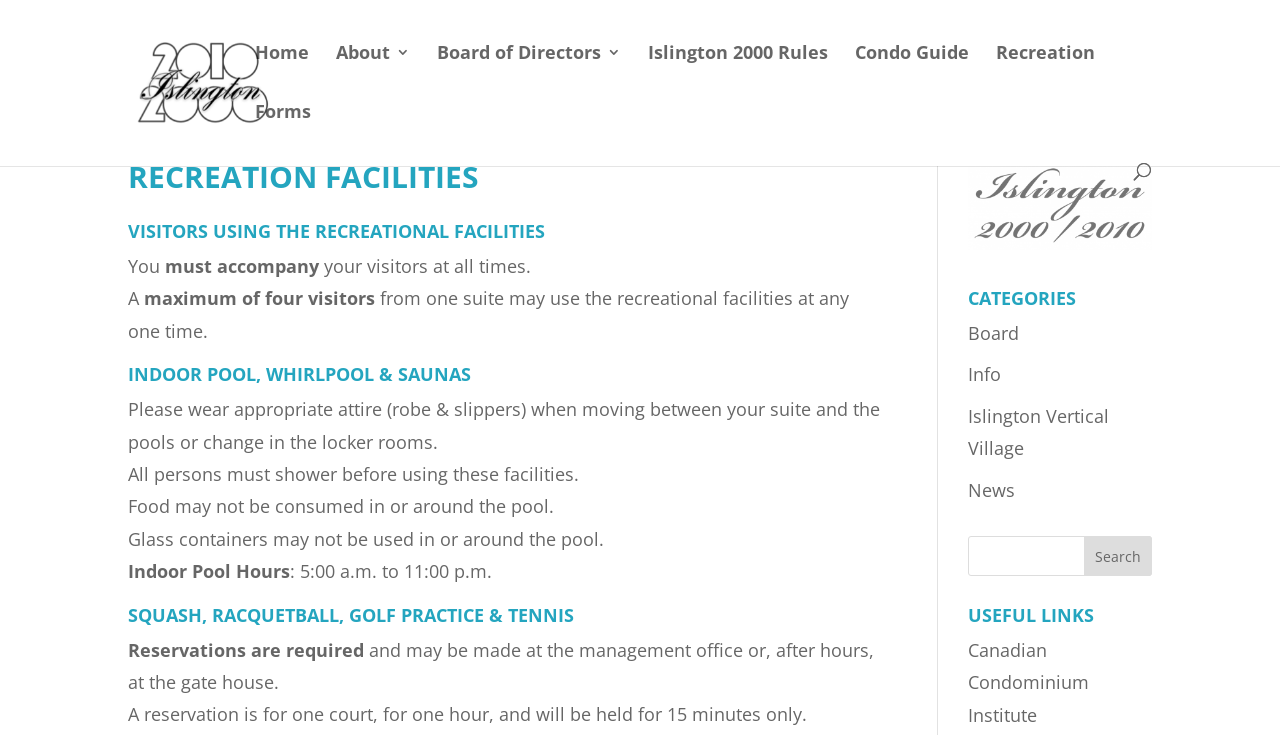With reference to the screenshot, provide a detailed response to the question below:
What is required to use the recreational facilities?

According to the section 'VISITORS USING THE RECREATIONAL FACILITIES', it is stated that 'You must accompany your visitors at all times.' This implies that accompanying visitors is a requirement to use the recreational facilities.